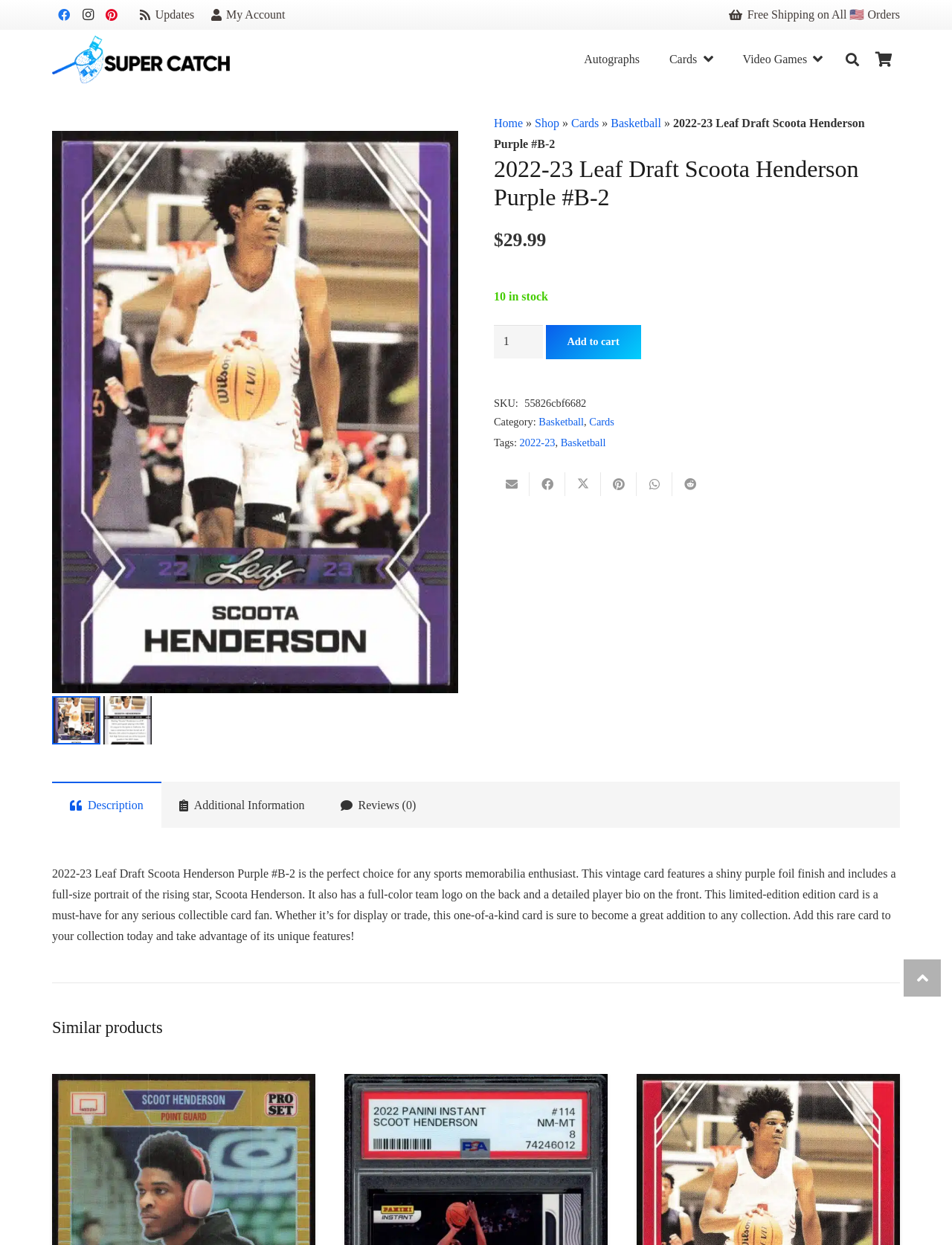Can you find and provide the main heading text of this webpage?

2022-23 Leaf Draft Scoota Henderson Purple #B-2